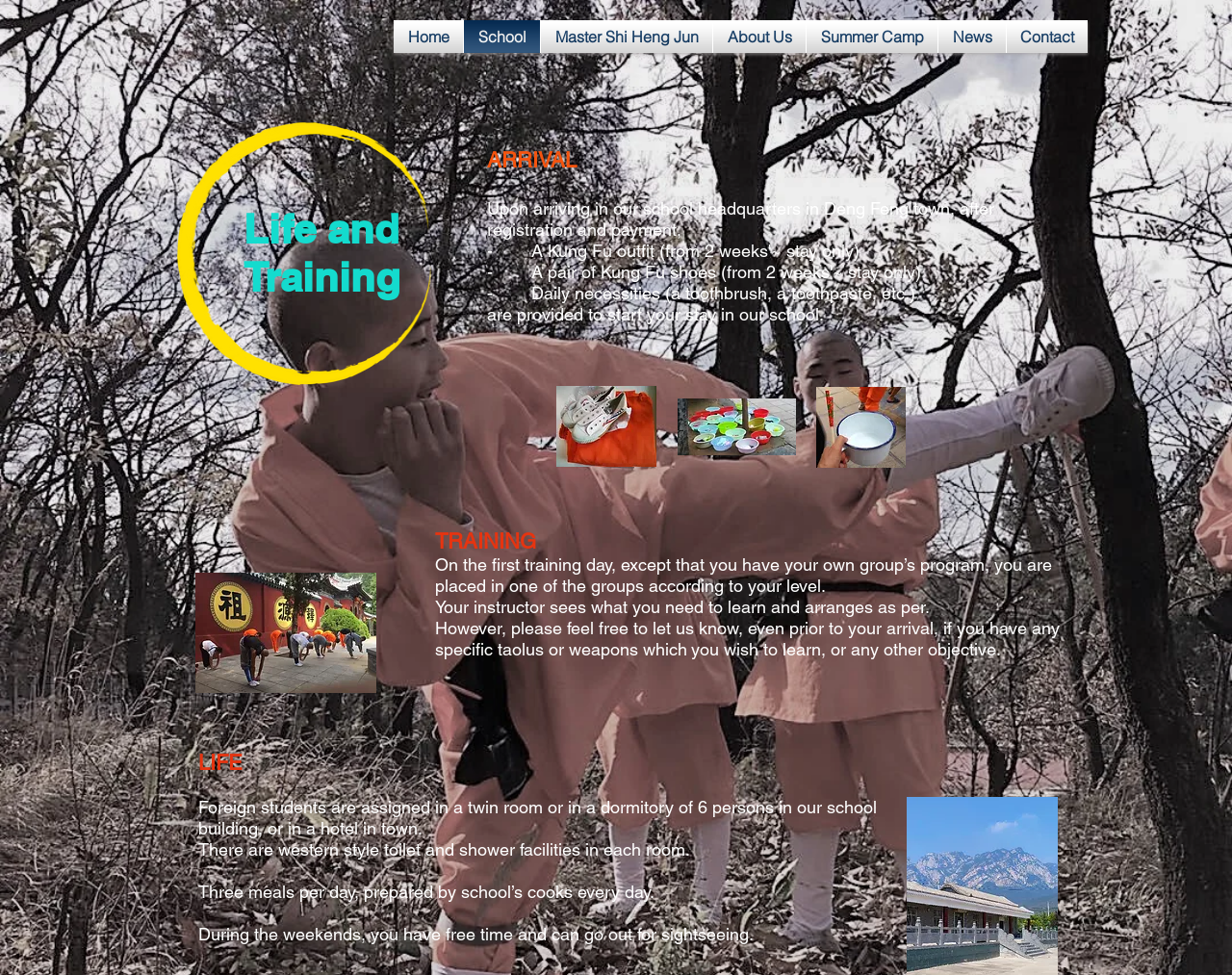Provide an in-depth caption for the elements present on the webpage.

The webpage is about learning traditional Kung Fu in Fawang Temple, Deng Feng, China. At the top, there is a navigation menu with links to different sections of the website, including "Home", "School", "Master Shi Heng Jun", "About Us", "Summer Camp", "News", and "Contact". 

Below the navigation menu, there is a heading "Life and Training" followed by a section about arrival, which includes a heading "ARRIVAL" and a description of what is provided upon arrival, such as daily necessities like toothbrushes and toothpaste. This section also includes three images of daily necessities.

To the right of the arrival section, there is an image of a Kung Fu outfit. Below the arrival section, there is a heading "TRAINING" followed by a description of the training process, including how students are placed in groups according to their level and how instructors arrange the training program.

Further down the page, there is a section about life in the temple, with a heading "LIFE" and a description of the accommodation, including twin rooms or dormitories with western-style toilet and shower facilities. The section also mentions that three meals are provided per day and that students have free time on weekends to go out for sightseeing. There is also an image of Fawang summer camp on the left side of this section.